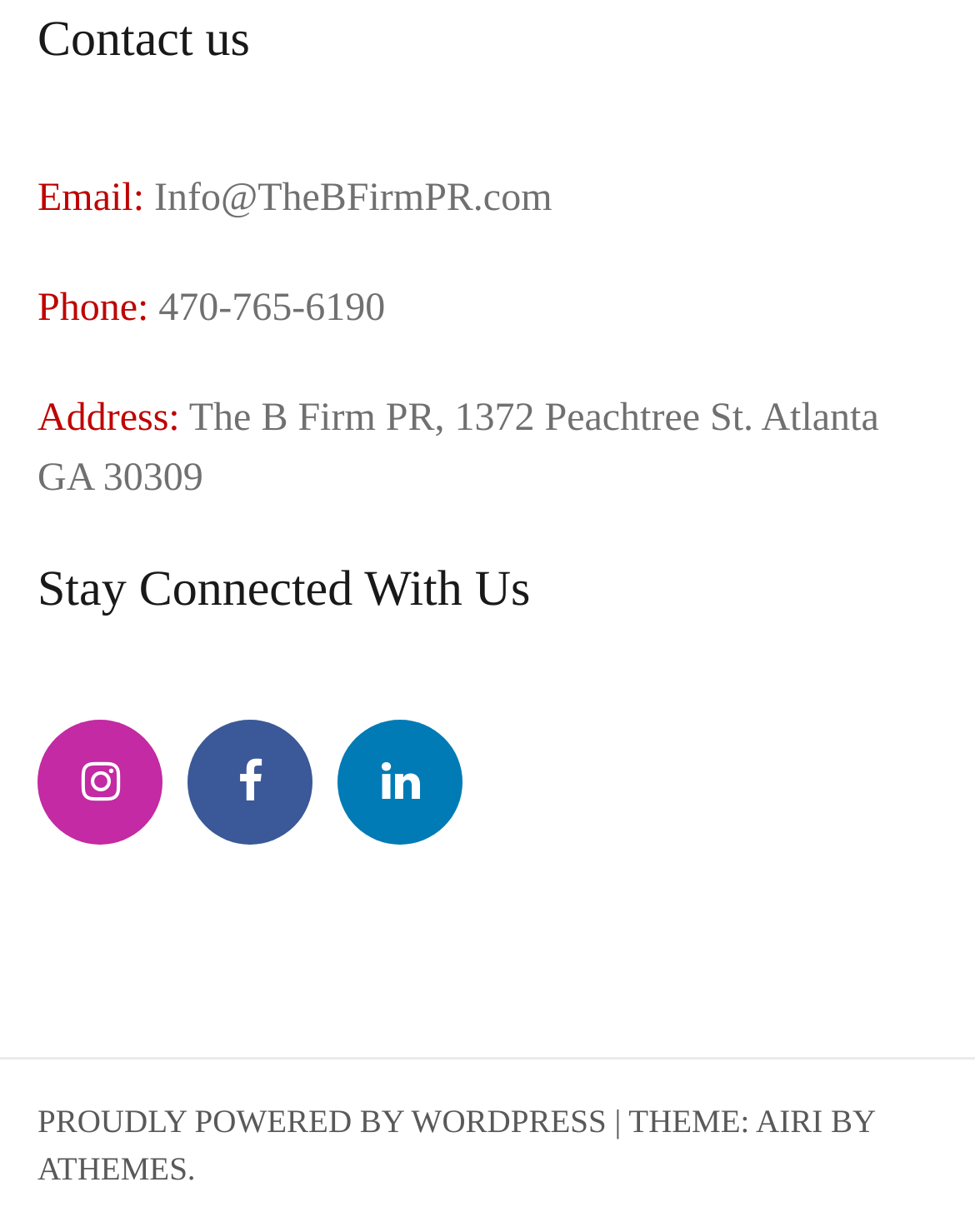Find the bounding box coordinates for the HTML element specified by: "Proudly powered by WordPress".

[0.038, 0.894, 0.622, 0.924]